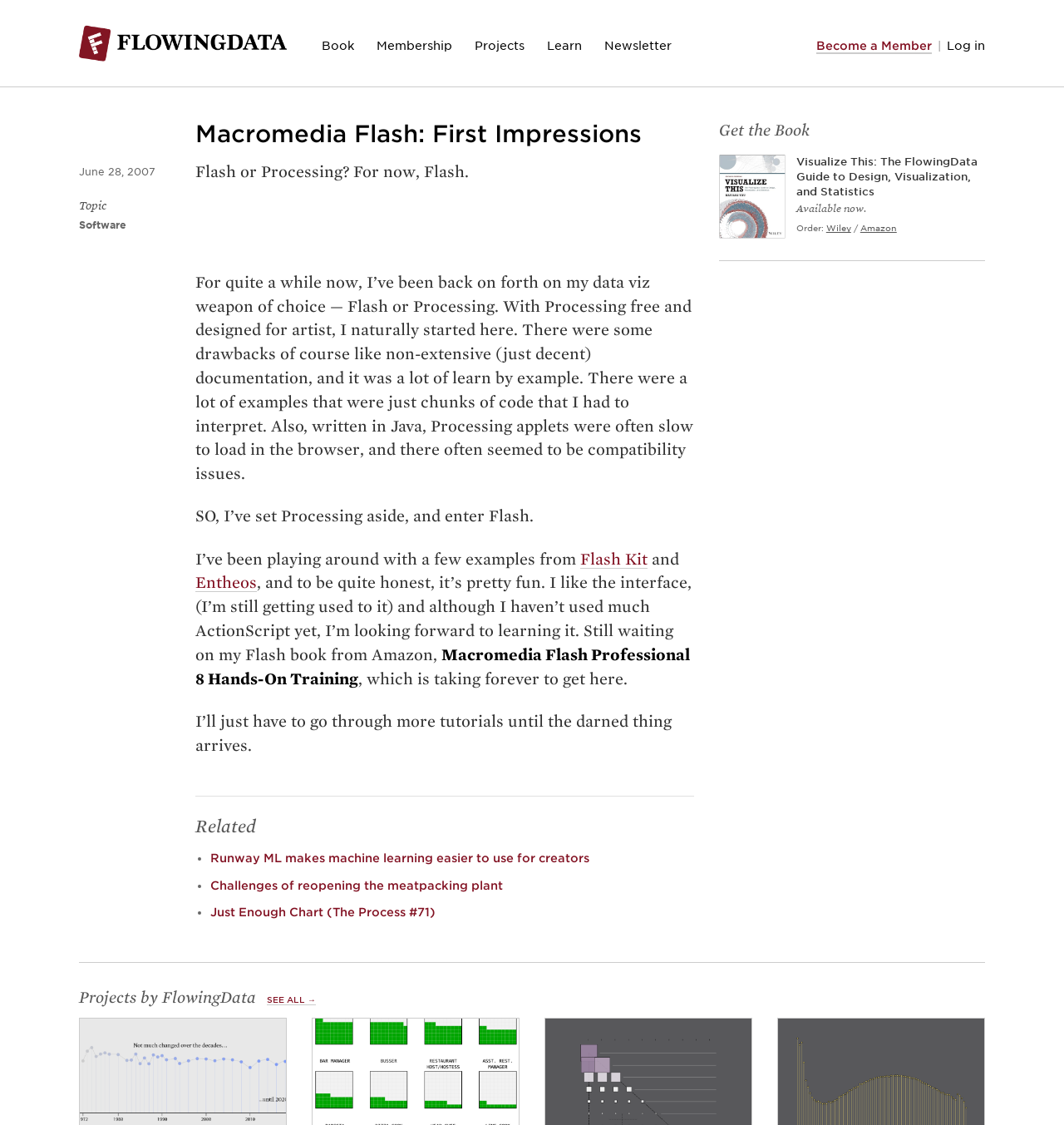Please find the bounding box coordinates of the element's region to be clicked to carry out this instruction: "Click on 'Acute Hospitals + Health Systems'".

None